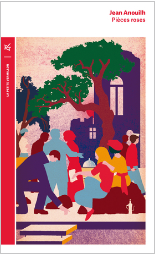Explain all the elements you observe in the image.

The image features the cover of "Pièces roses" by Jean Anouilh. It showcases a vibrant and artistic illustration filled with lively colors. The artwork depicts a group of people engaging in various activities, set against a backdrop of stylized trees and buildings. This visual representation conveys a sense of community and interaction, reflecting the themes often explored in Anouilh's works. The title of the book, "Pièces roses," is prominently displayed at the top, along with the author's name, highlighting its literary significance. This cover art invites readers to delve into the stories encapsulated within its pages.